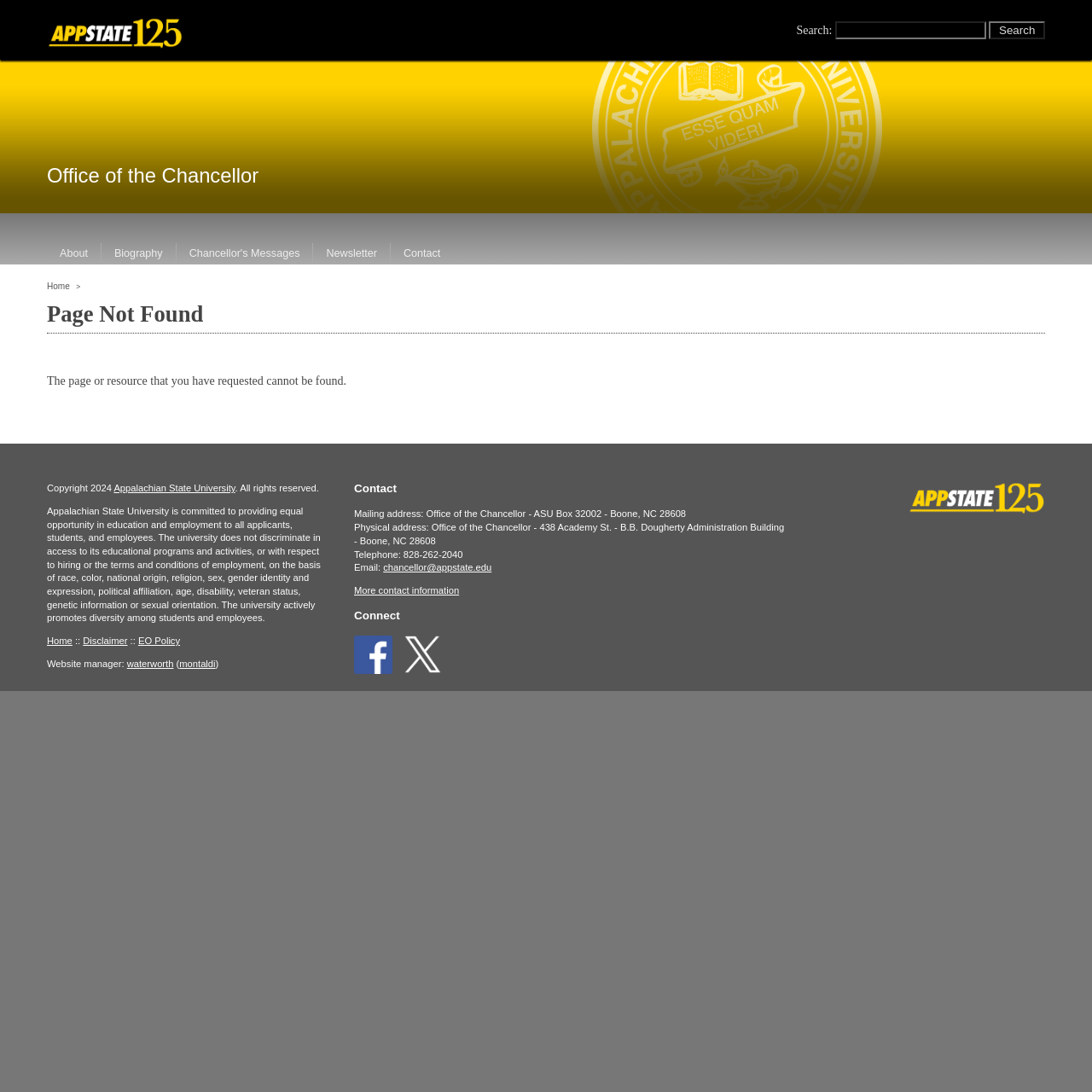Describe all significant elements and features of the webpage.

This webpage is from the Office of the Chancellor at Appalachian State University, and it appears to be a "Page Not Found" error page. At the top left corner, there is a link to "Skip to main content". Below that, there is a search bar with a text box and a "Search" button.

To the right of the search bar, there is a heading that reads "Office of the Chancellor" with a link to the same title. Below that, there are several links to different pages, including "About", "Biography", "Chancellor's Messages", "Newsletter", and "Contact".

Further down the page, there is a heading that reads "You are here" with a link to "Home" and a breadcrumb trail. Below that, there is a heading that reads "Page Not Found" with a message explaining that the requested page or resource cannot be found.

At the bottom of the page, there is a copyright notice from 2024, followed by a link to Appalachian State University and a statement about the university's commitment to equal opportunity. There are also several links to other pages, including "Home", "Disclaimer", "EO Policy", and "Website manager".

On the right side of the page, there is a section with contact information, including a mailing address, physical address, telephone number, and email address. There is also a link to "More contact information". Below that, there is a section with links to social media platforms, including Facebook and X logo, each with an accompanying image.

Finally, at the very bottom of the page, there is a link to an unknown page.